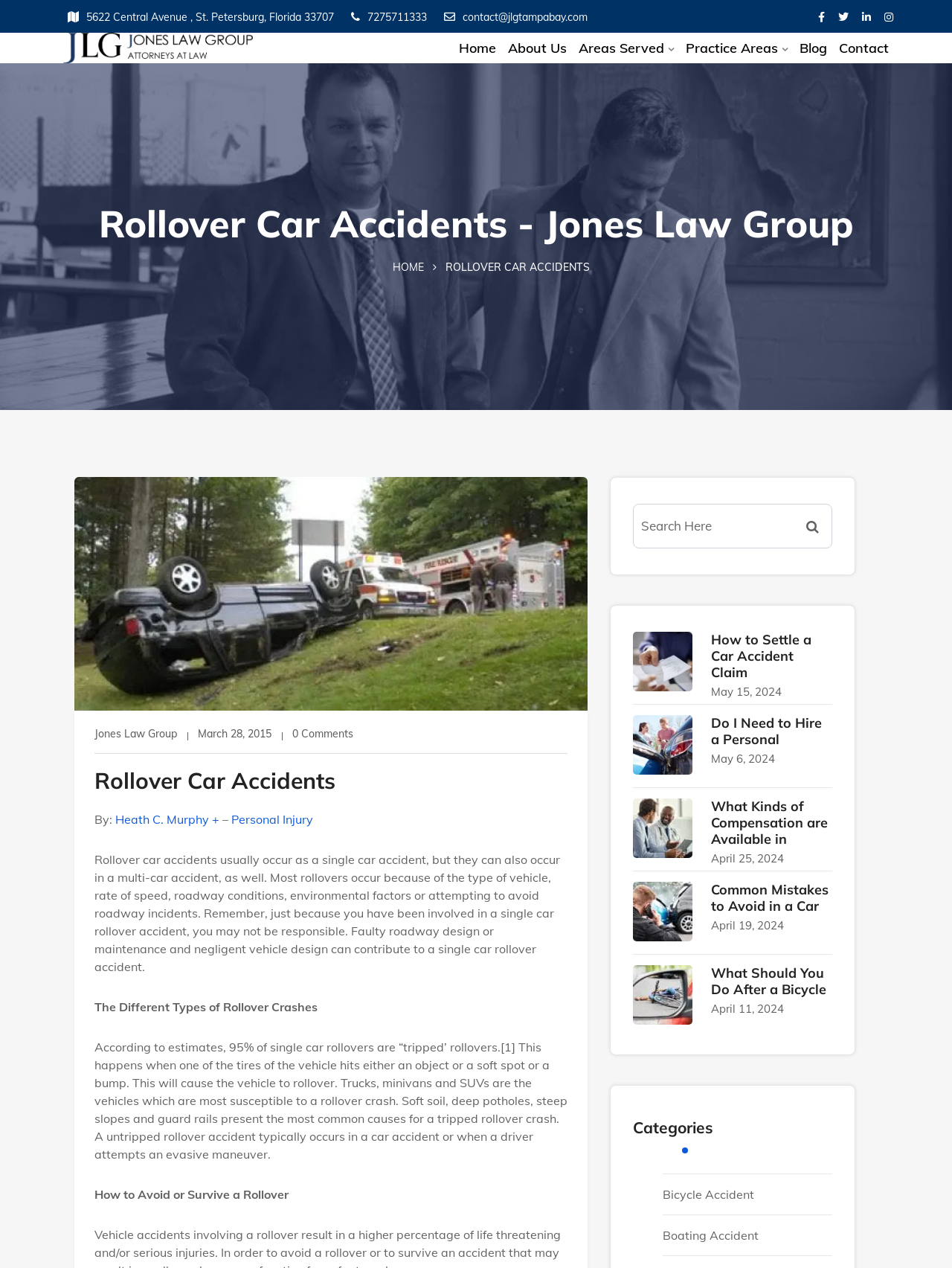What types of vehicles are most susceptible to rollover crashes?
From the details in the image, provide a complete and detailed answer to the question.

I found this information by reading the static text element that discusses the different types of rollover crashes, which states that trucks, minivans, and SUVs are the vehicles most susceptible to rollover crashes.